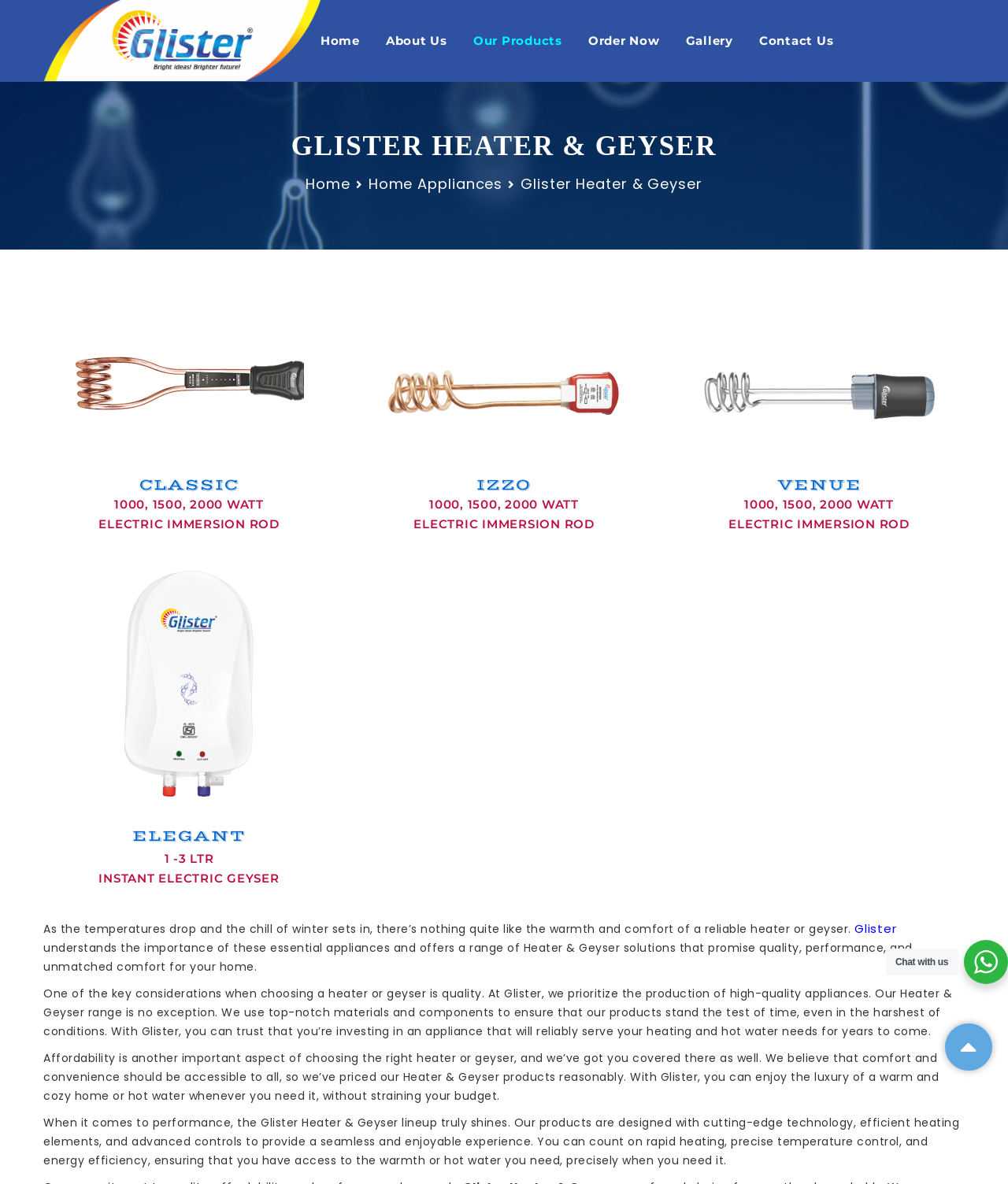Could you please study the image and provide a detailed answer to the question:
What is the benefit of Glister's Heater & Geyser products?

I found the text 'Our Heater & Geyser range is no exception. We use top-notch materials and components to ensure that our products stand the test of time, even in the harshest of conditions. With Glister, you can trust that you’re investing in an appliance that will reliably serve your heating and hot water needs for years to come.' which suggests that the benefit of Glister's products is comfort and reliability.